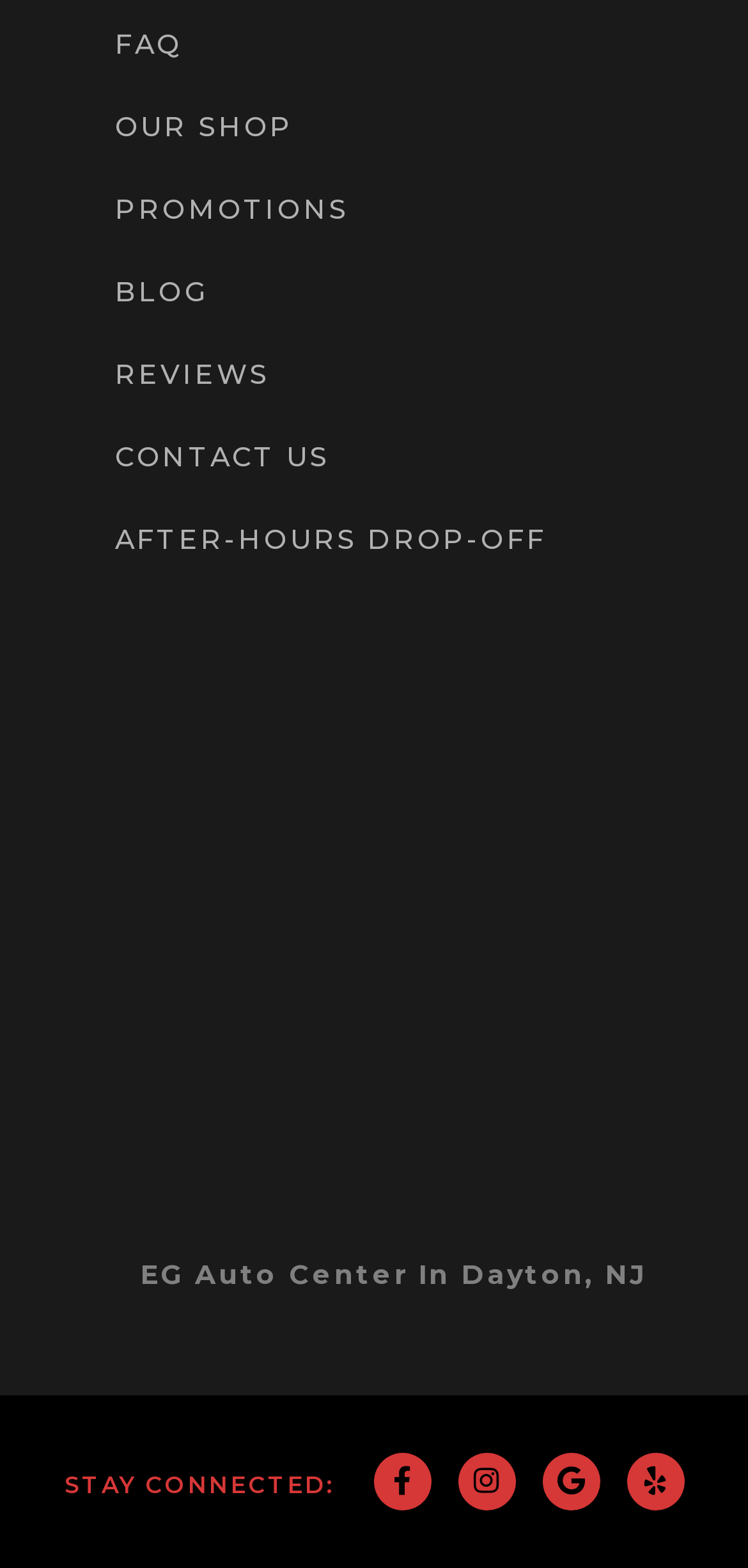Give the bounding box coordinates for the element described by: "After-Hours Drop-Off".

[0.103, 0.318, 0.949, 0.371]